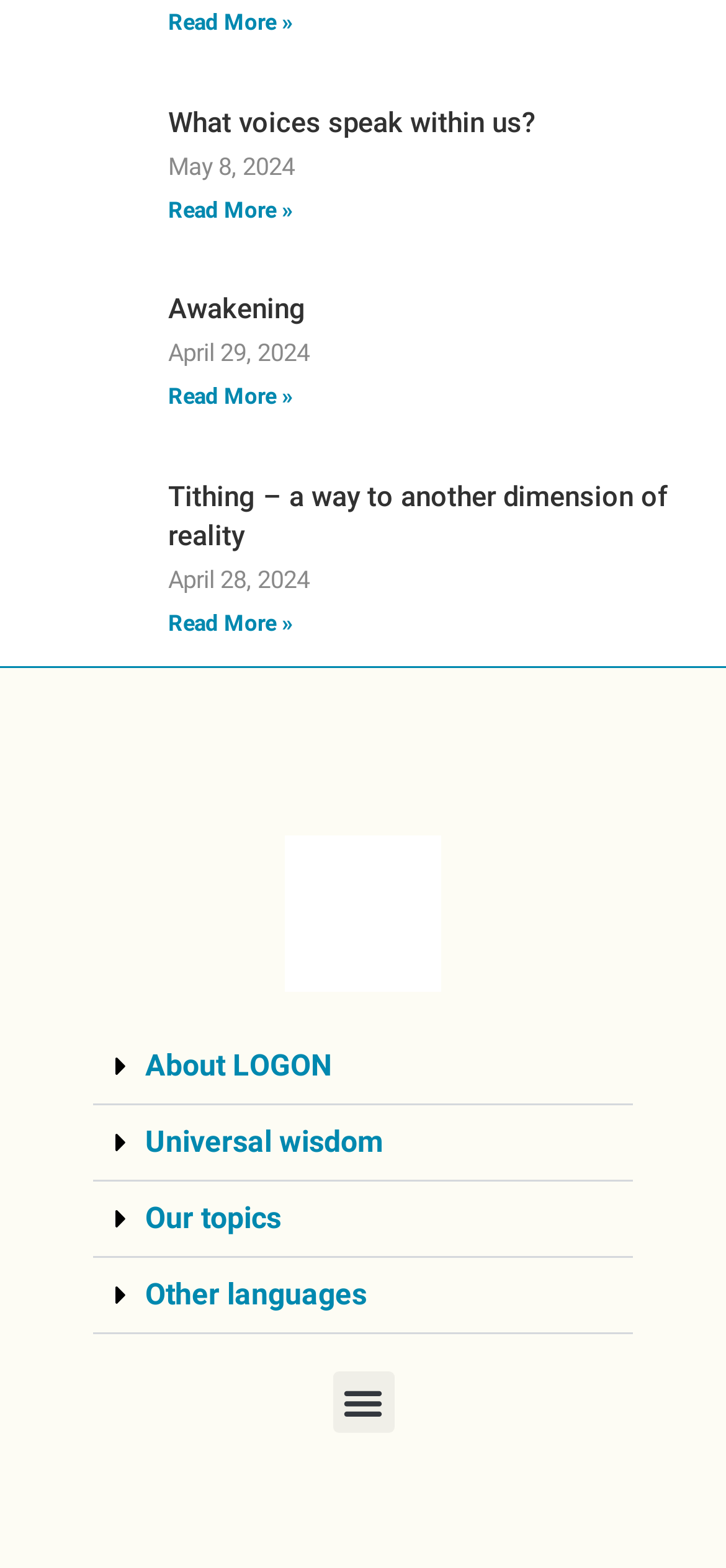What is the date of the latest article?
Refer to the image and provide a concise answer in one word or phrase.

May 8, 2024